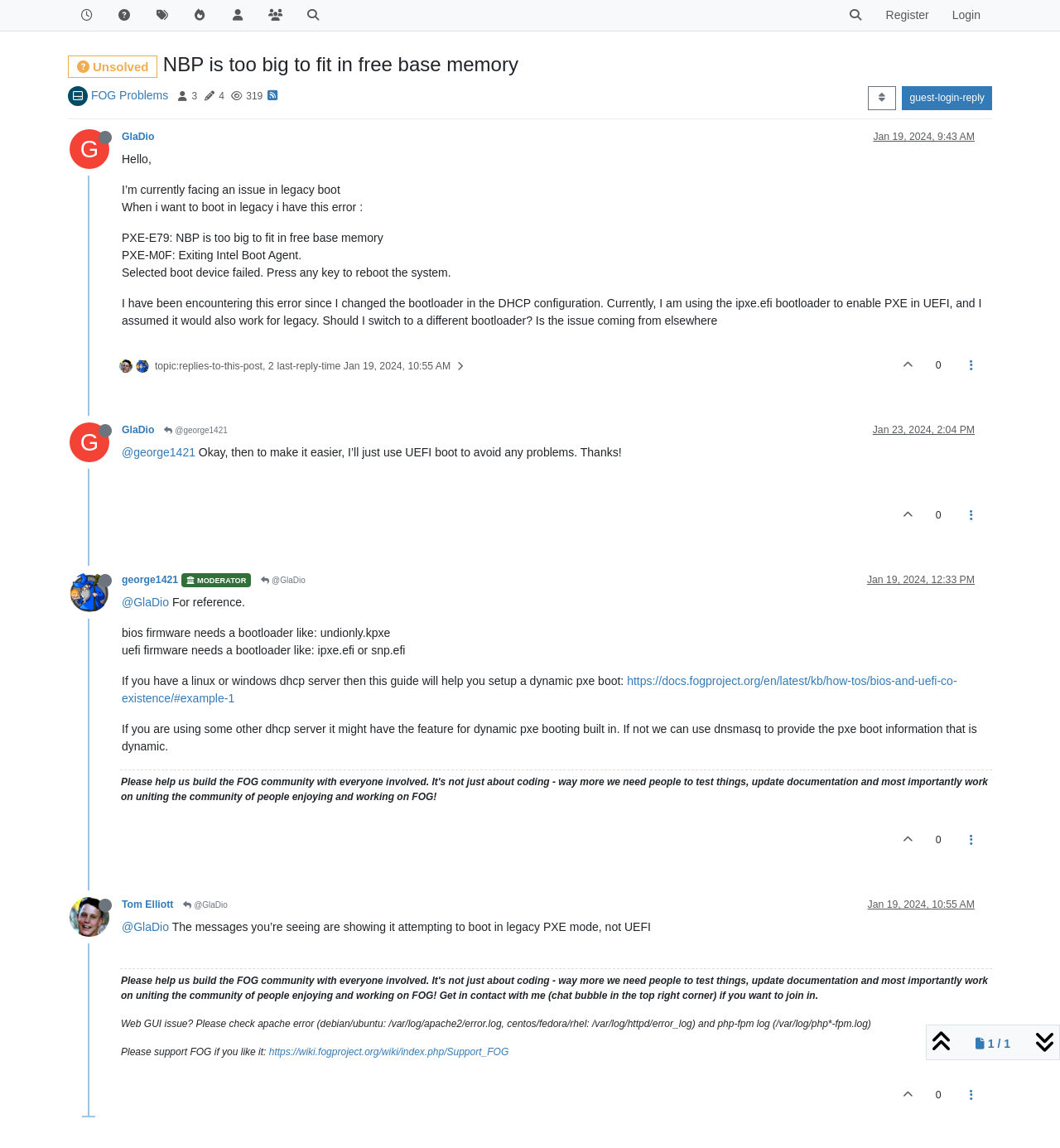Please find the bounding box coordinates (top-left x, top-left y, bottom-right x, bottom-right y) in the screenshot for the UI element described as follows: aria-label="Post sort option, newest-to-oldest"

[0.819, 0.075, 0.845, 0.096]